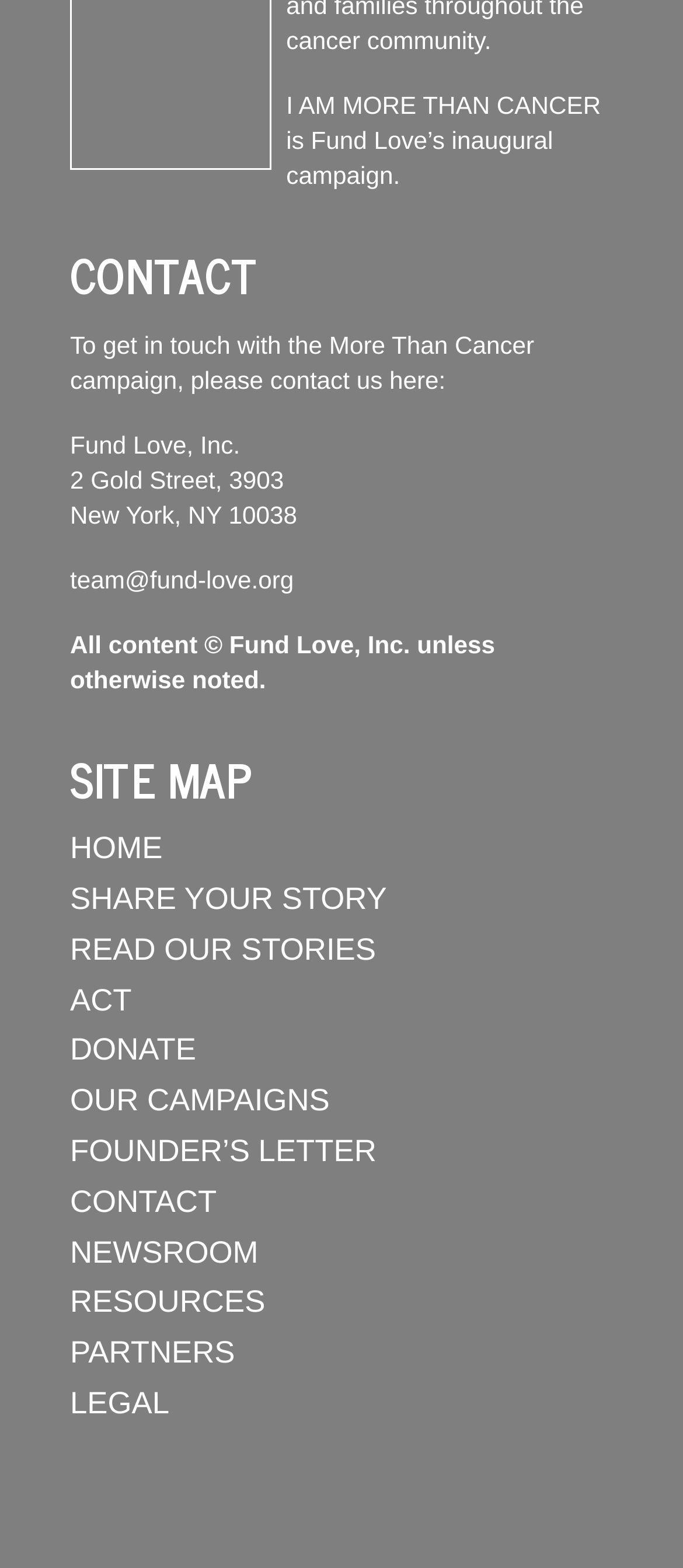Please answer the following question using a single word or phrase: 
What is the email address to contact the organization?

team@fund-love.org